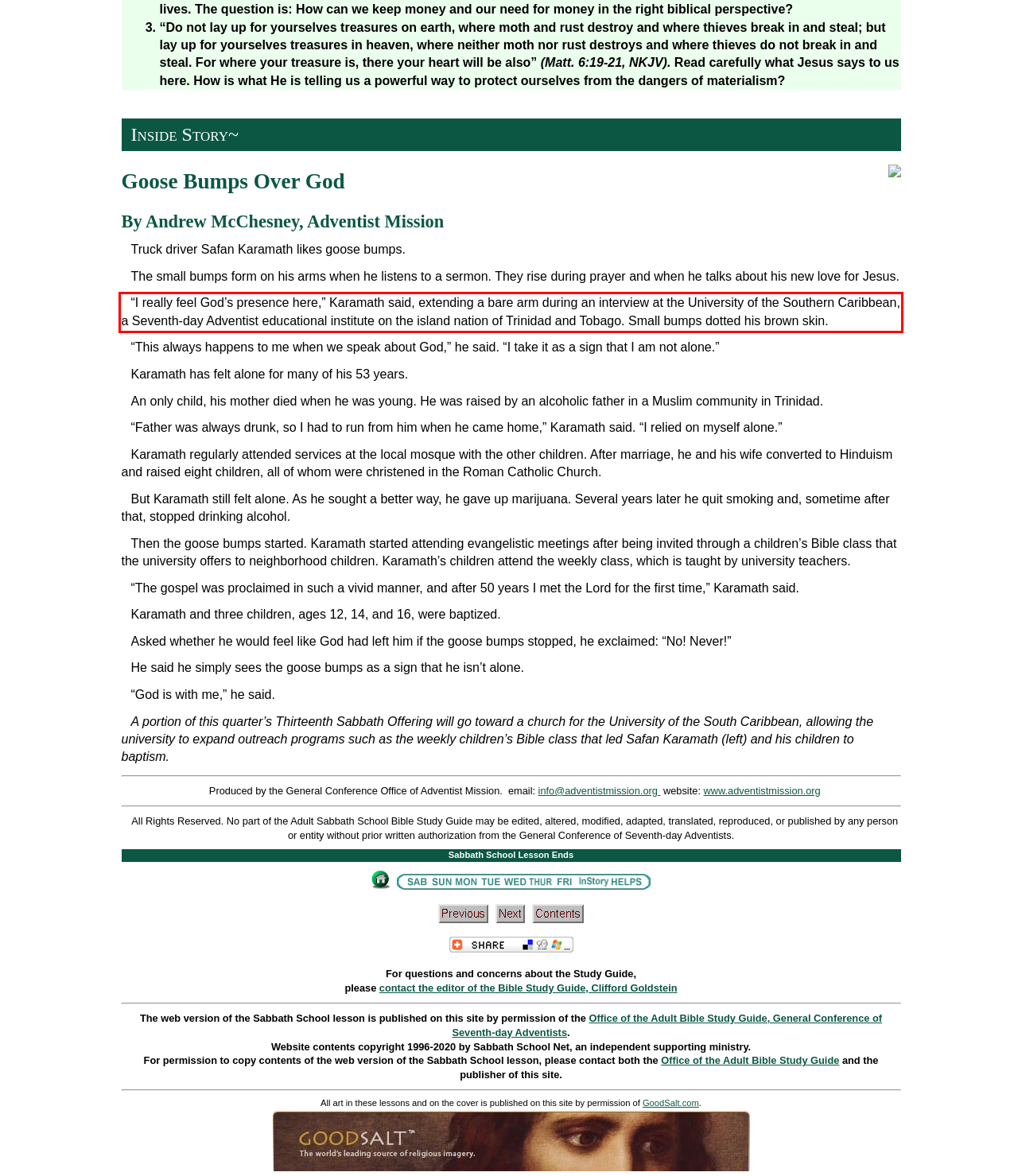Using OCR, extract the text content found within the red bounding box in the given webpage screenshot.

“I really feel God’s presence here,” Karamath said, extending a bare arm during an interview at the University of the Southern Caribbean, a Seventh-day Adventist educational institute on the island nation of Trinidad and Tobago. Small bumps dotted his brown skin.